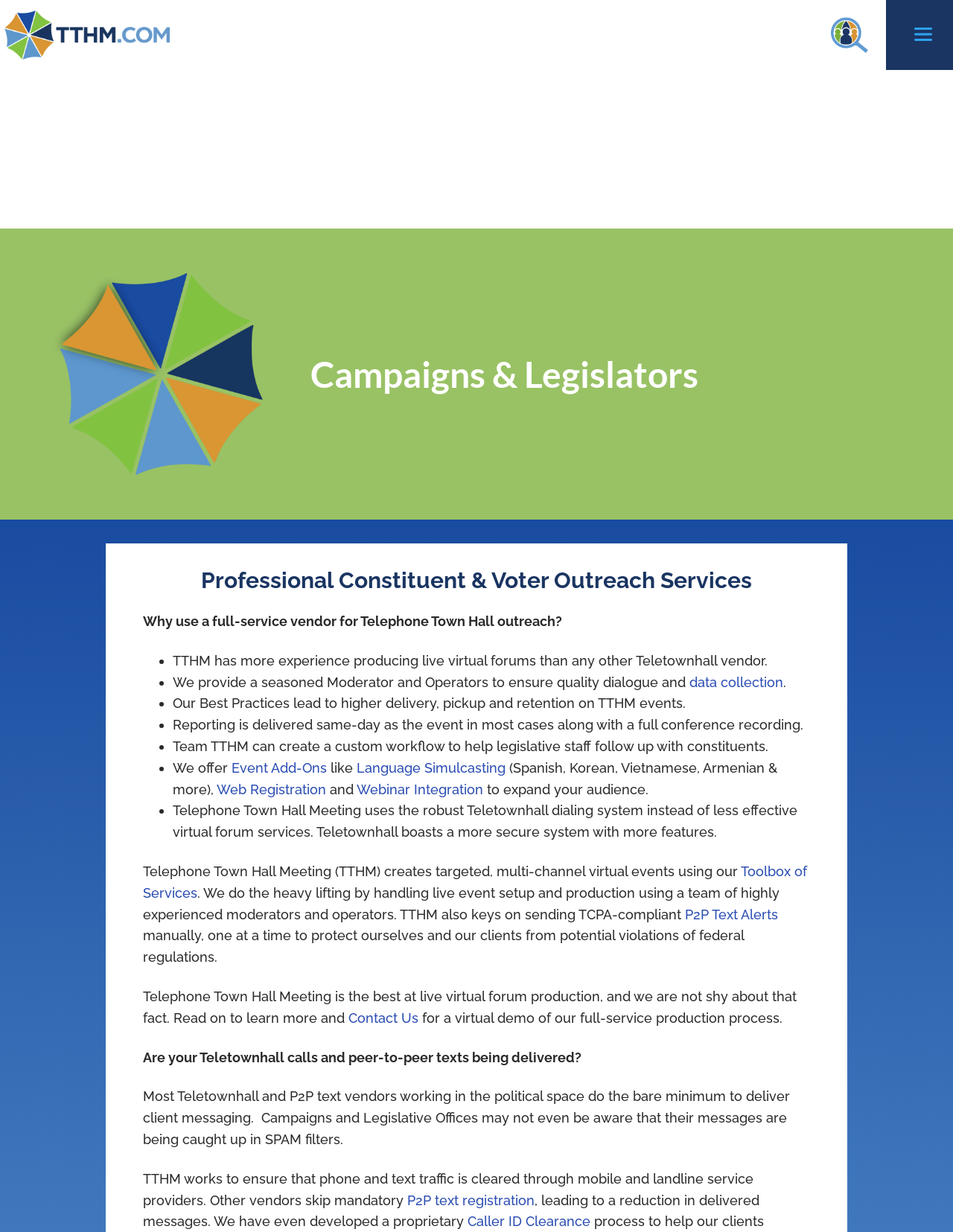What is the name of the company?
Please use the image to provide a one-word or short phrase answer.

TTHM